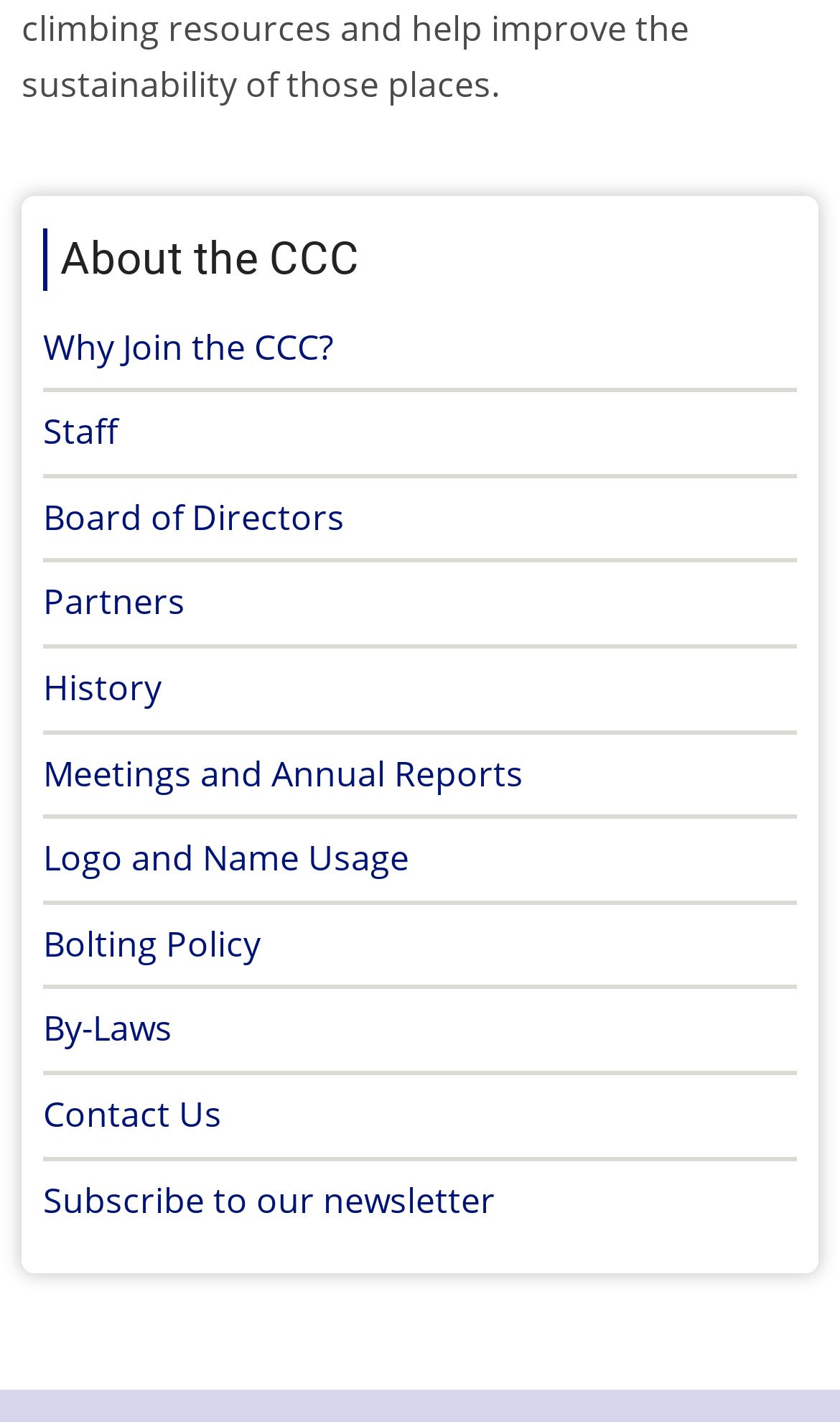Identify the bounding box coordinates of the region that needs to be clicked to carry out this instruction: "Read about the History". Provide these coordinates as four float numbers ranging from 0 to 1, i.e., [left, top, right, bottom].

[0.051, 0.467, 0.192, 0.5]